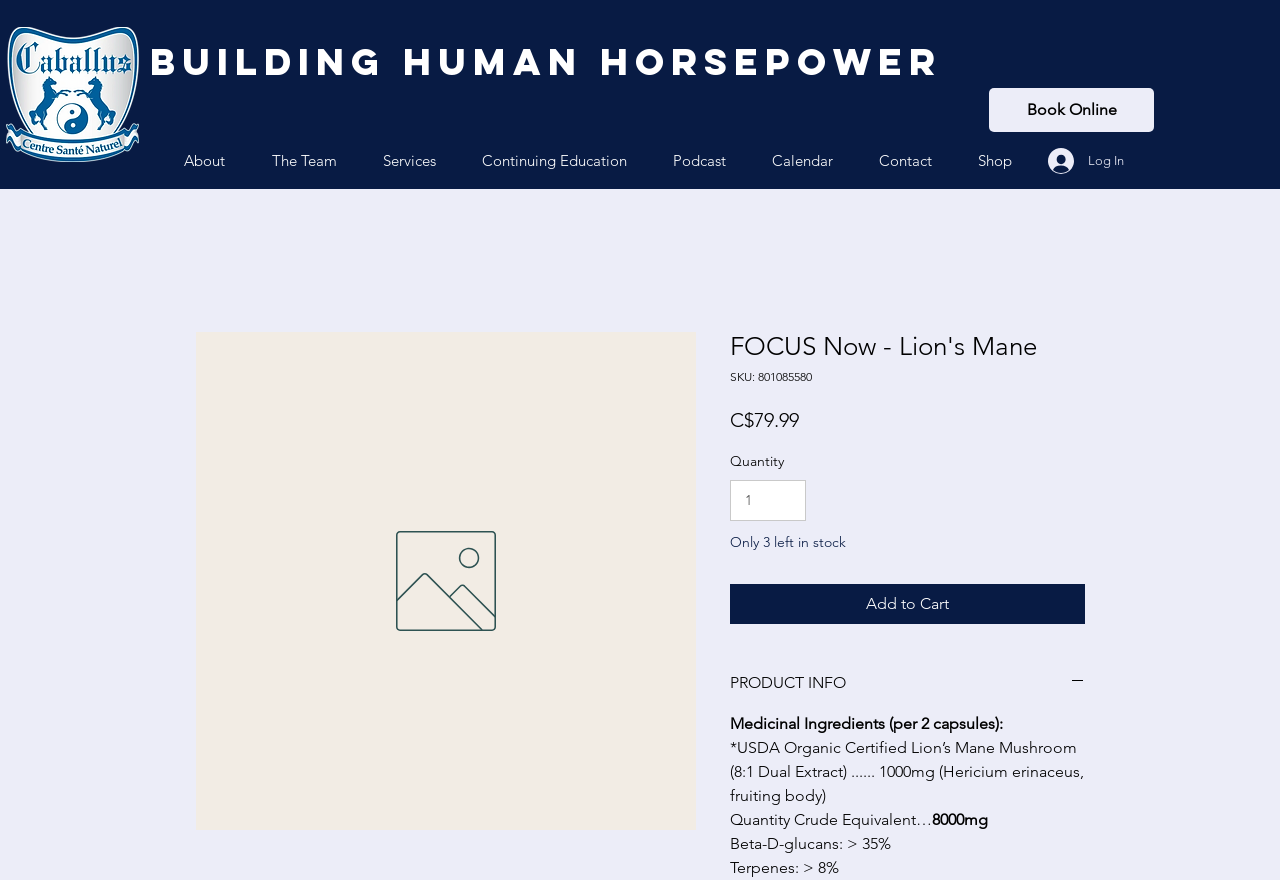Identify the bounding box coordinates of the region that should be clicked to execute the following instruction: "Go to about page".

[0.125, 0.158, 0.194, 0.208]